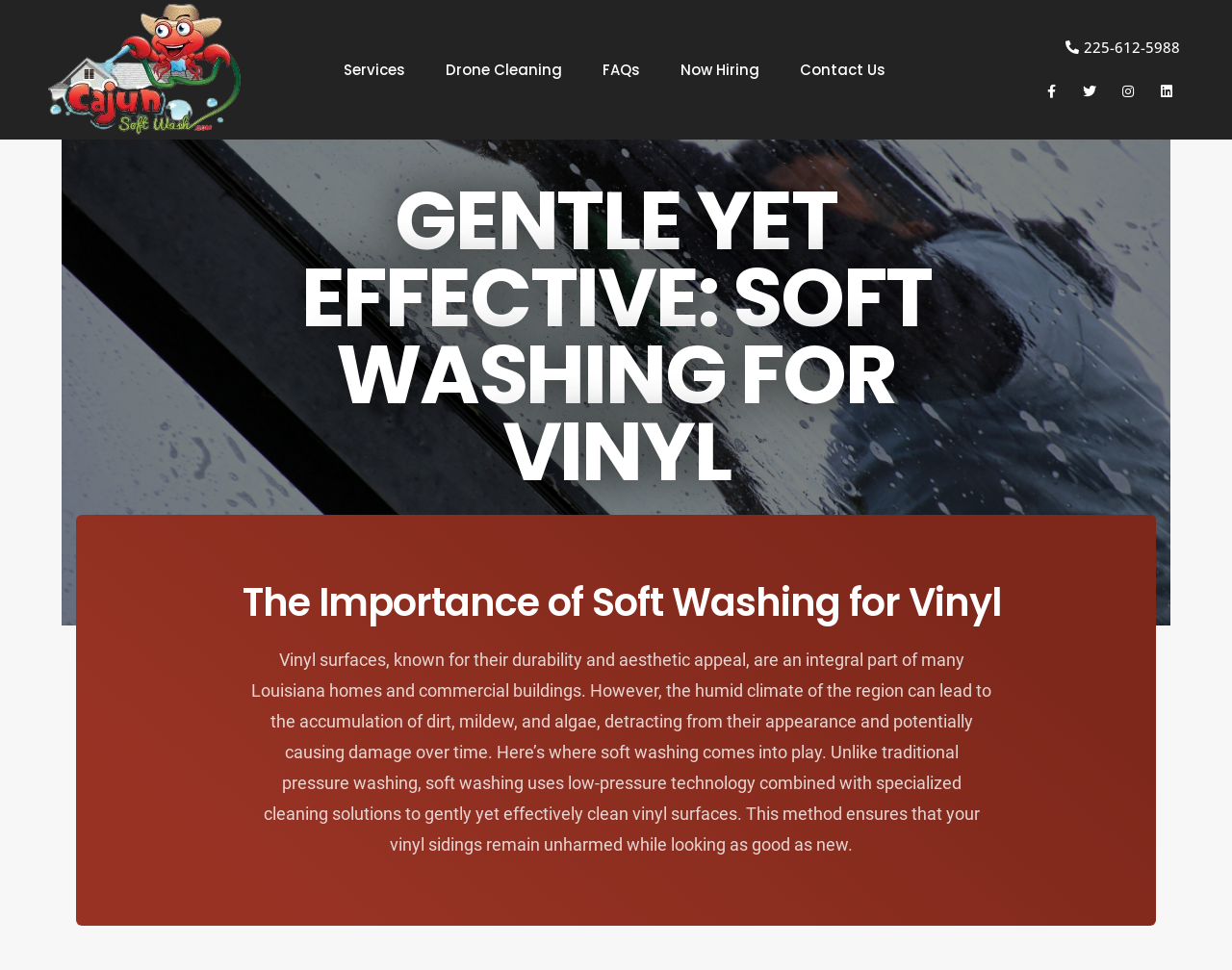Use one word or a short phrase to answer the question provided: 
What is the phone number?

225-612-5988